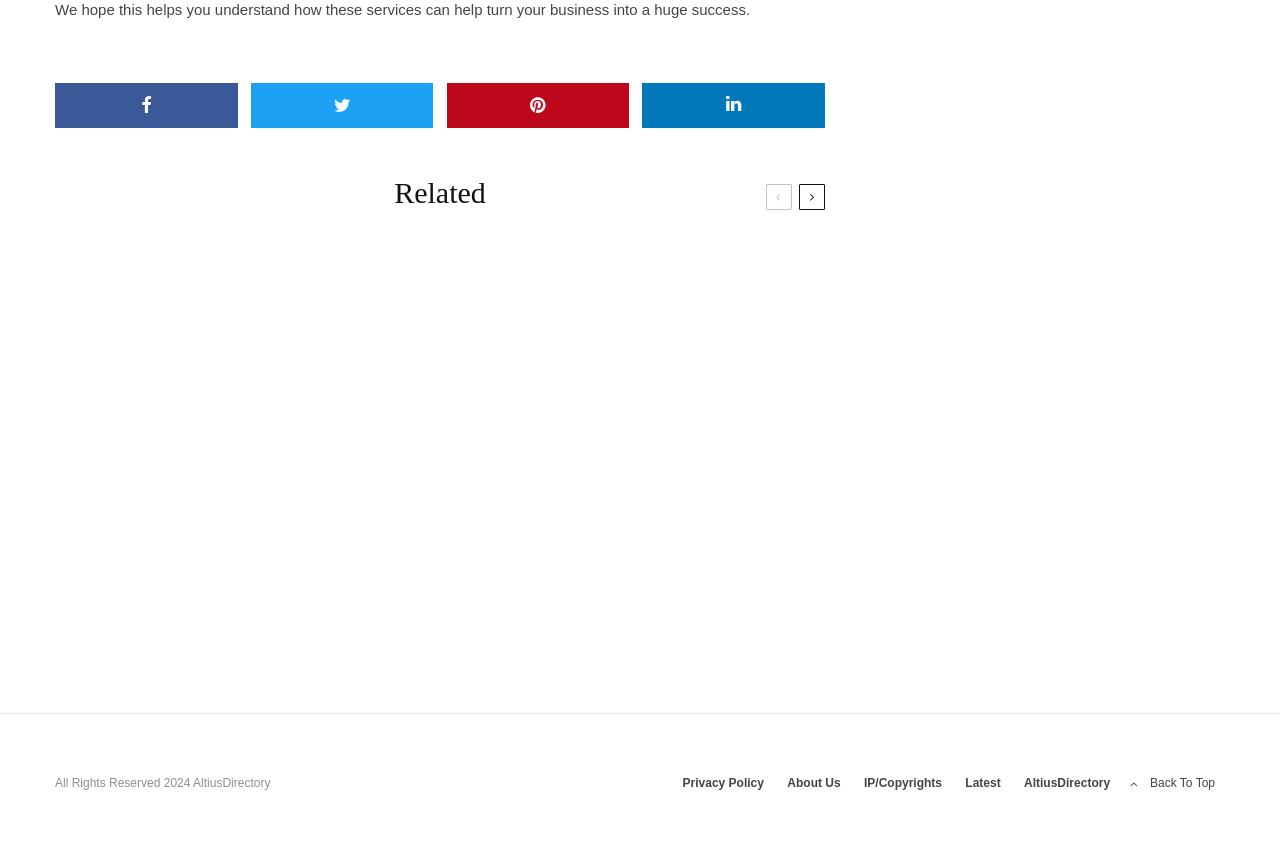Using floating point numbers between 0 and 1, provide the bounding box coordinates in the format (top-left x, top-left y, bottom-right x, bottom-right y). Locate the UI element described here: Back To Top

[0.875, 0.906, 0.957, 0.929]